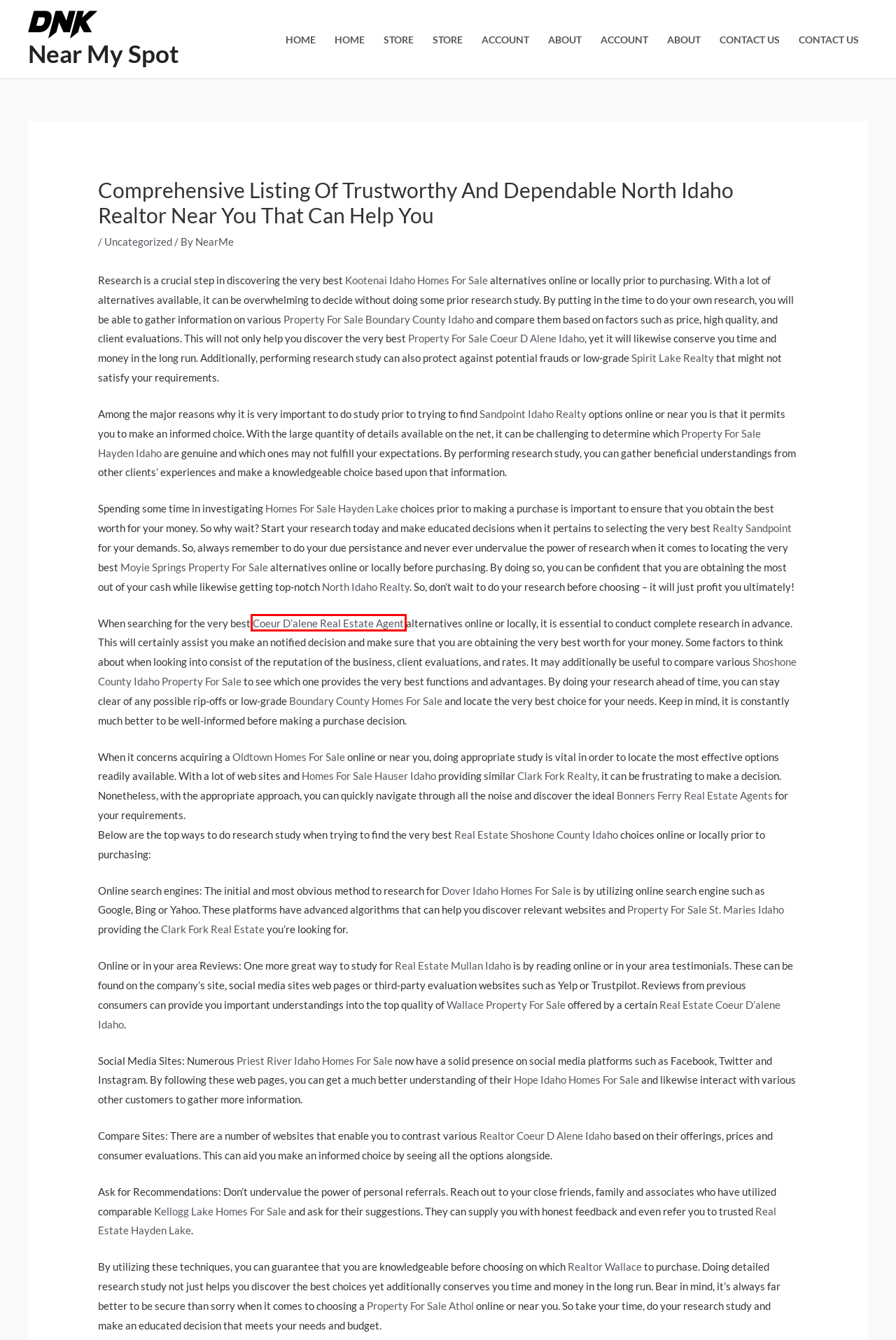You have a screenshot of a webpage with a red rectangle bounding box. Identify the best webpage description that corresponds to the new webpage after clicking the element within the red bounding box. Here are the candidates:
A. Fluid Dynamics Search Engine: https://northidaholakehomes.com/
B. Загрузка...
C. Redirect
D. External Redirect | KW Studios Forum
E. ★ルパン三世中毒★ −500 Internal Server Error−
F. Operations Automation Default Page
G. Camp California – International Summer Camp
H. Home - North Idaho Lake Homes

B